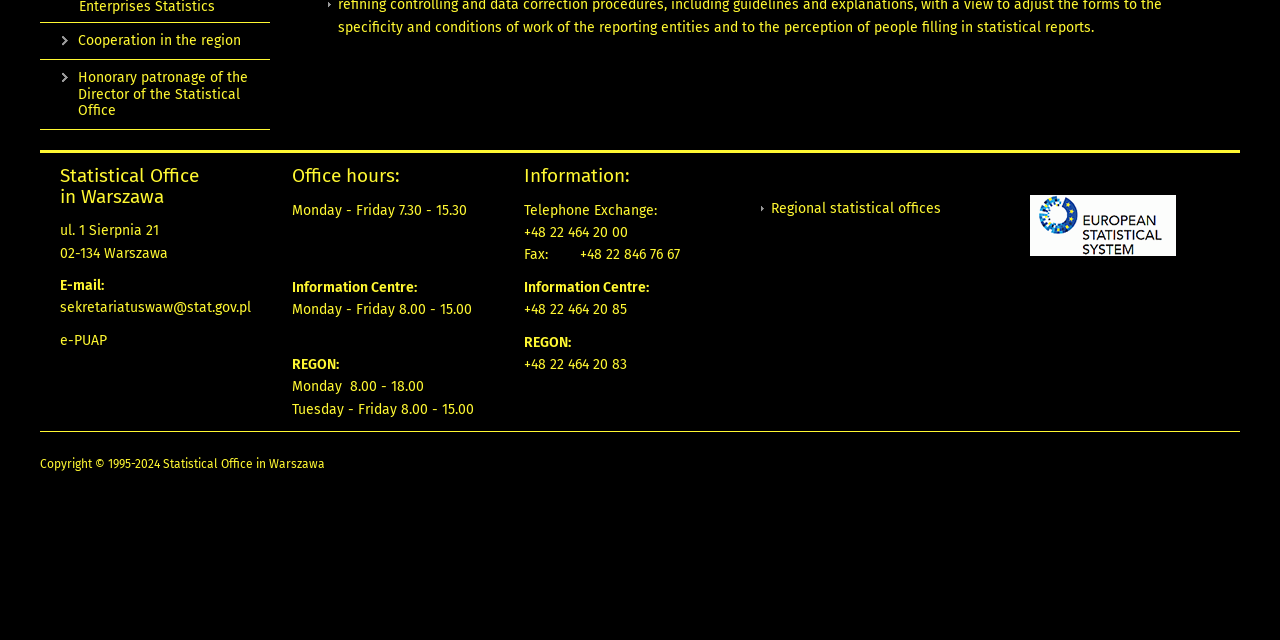Given the element description Cooperation in the region, specify the bounding box coordinates of the corresponding UI element in the format (top-left x, top-left y, bottom-right x, bottom-right y). All values must be between 0 and 1.

[0.031, 0.034, 0.211, 0.093]